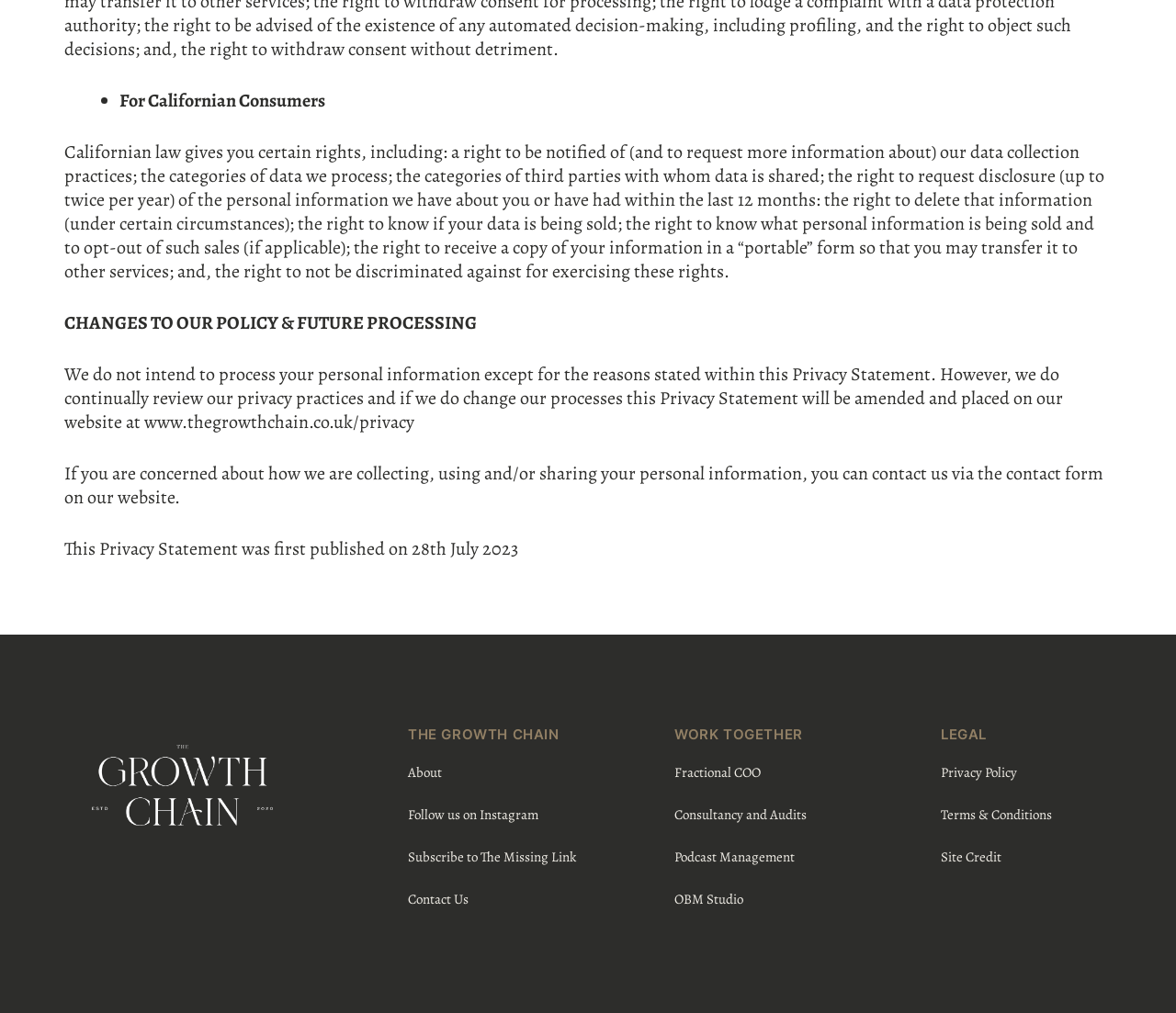Please identify the bounding box coordinates of the element's region that I should click in order to complete the following instruction: "Click on the 'About' link". The bounding box coordinates consist of four float numbers between 0 and 1, i.e., [left, top, right, bottom].

[0.347, 0.751, 0.558, 0.774]